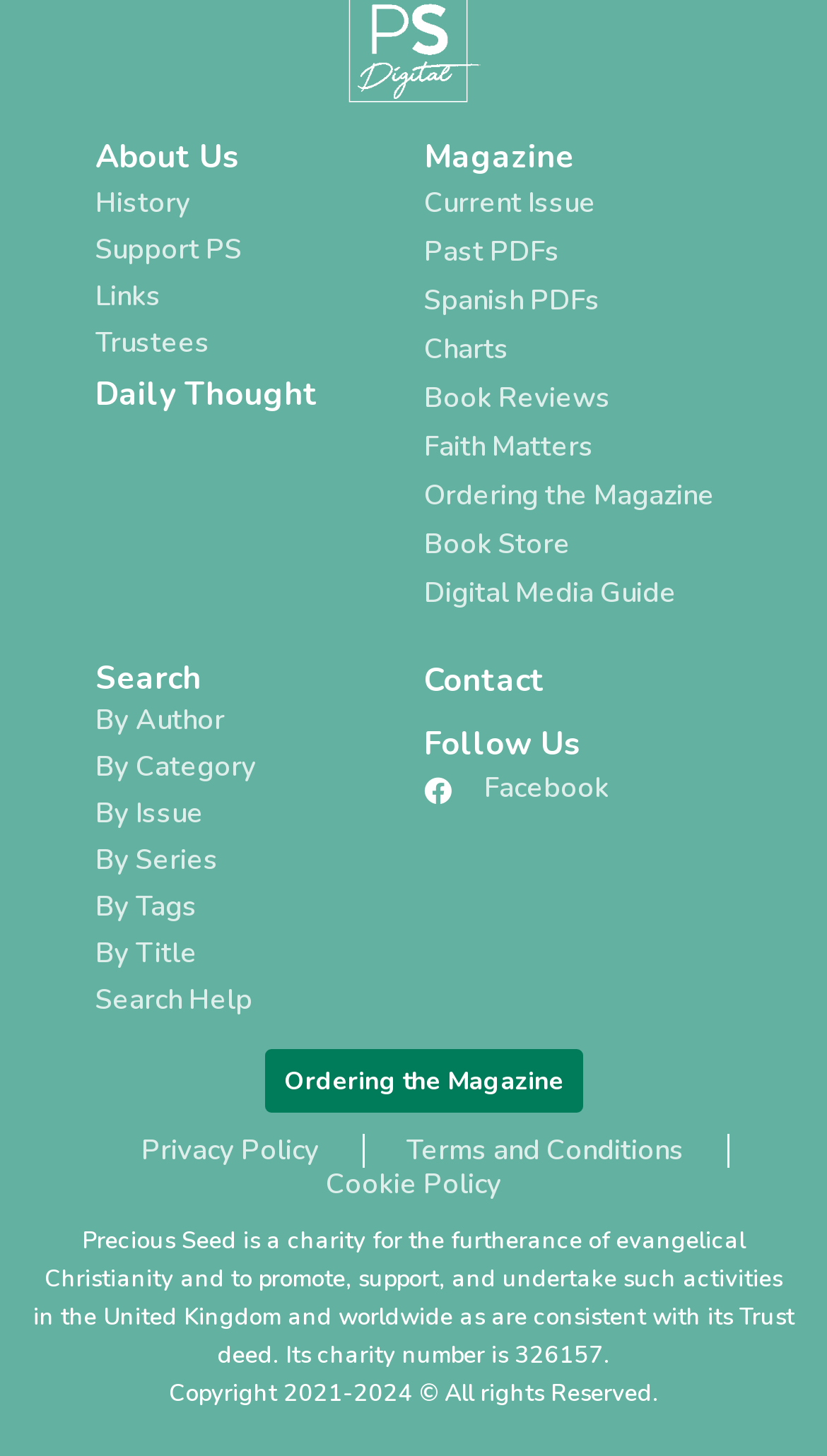Locate the bounding box coordinates of the segment that needs to be clicked to meet this instruction: "Read 'Where Were You When The Lights Went Out?' article".

None